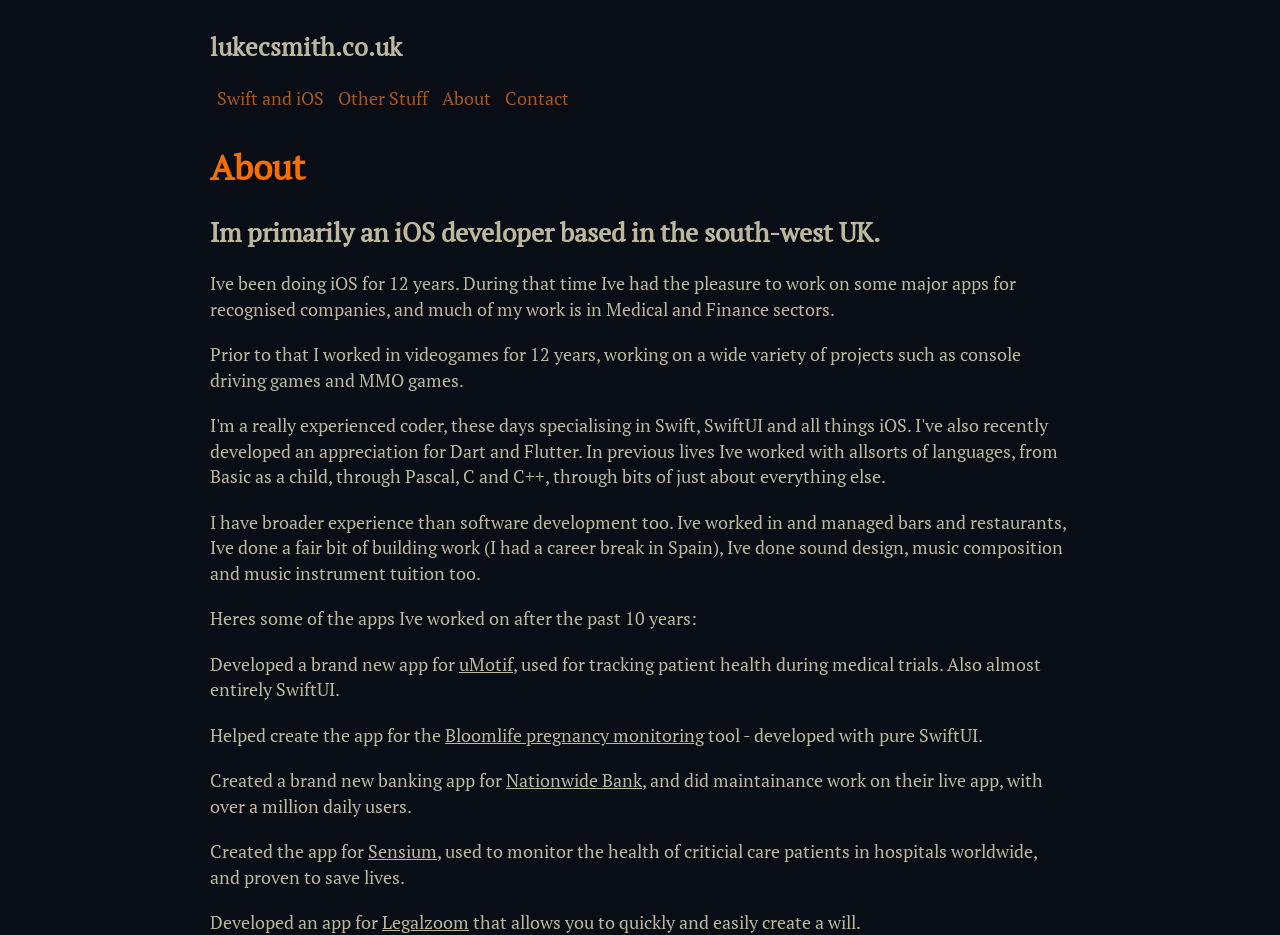Could you please study the image and provide a detailed answer to the question:
What is Luke C. Smith's profession?

Based on the webpage content, specifically the heading 'About' and the text 'I'm primarily an iOS developer based in the south-west UK.', it can be inferred that Luke C. Smith's profession is an iOS developer.